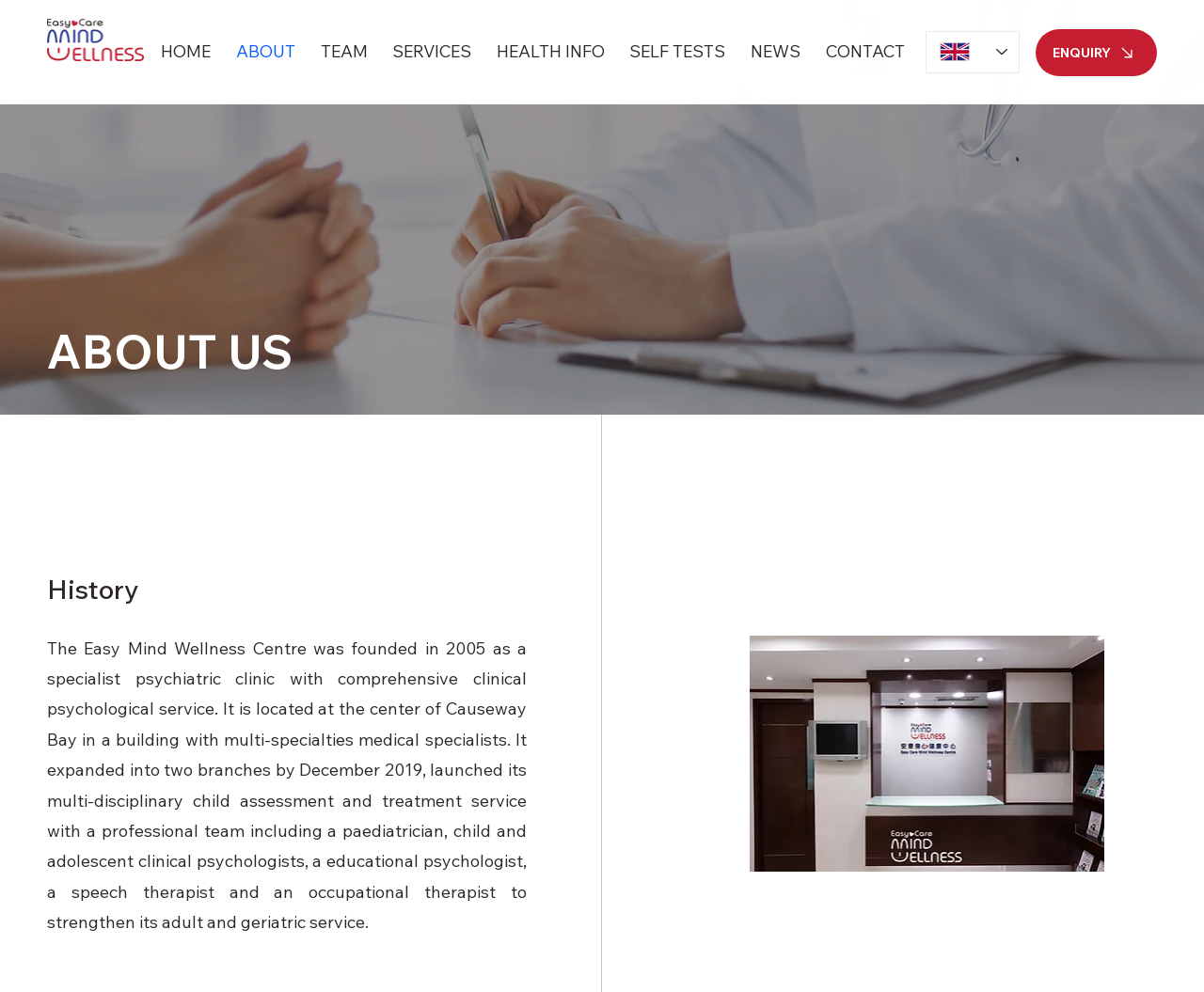Determine the bounding box coordinates of the clickable region to follow the instruction: "Select a language".

[0.769, 0.031, 0.847, 0.074]